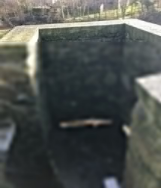What is resting at the bottom of the structure?
Please elaborate on the answer to the question with detailed information.

The caption describes the image, stating that a fallen log rests at the bottom of the structure, hinting at the passage of time and nature's reclaiming of space.